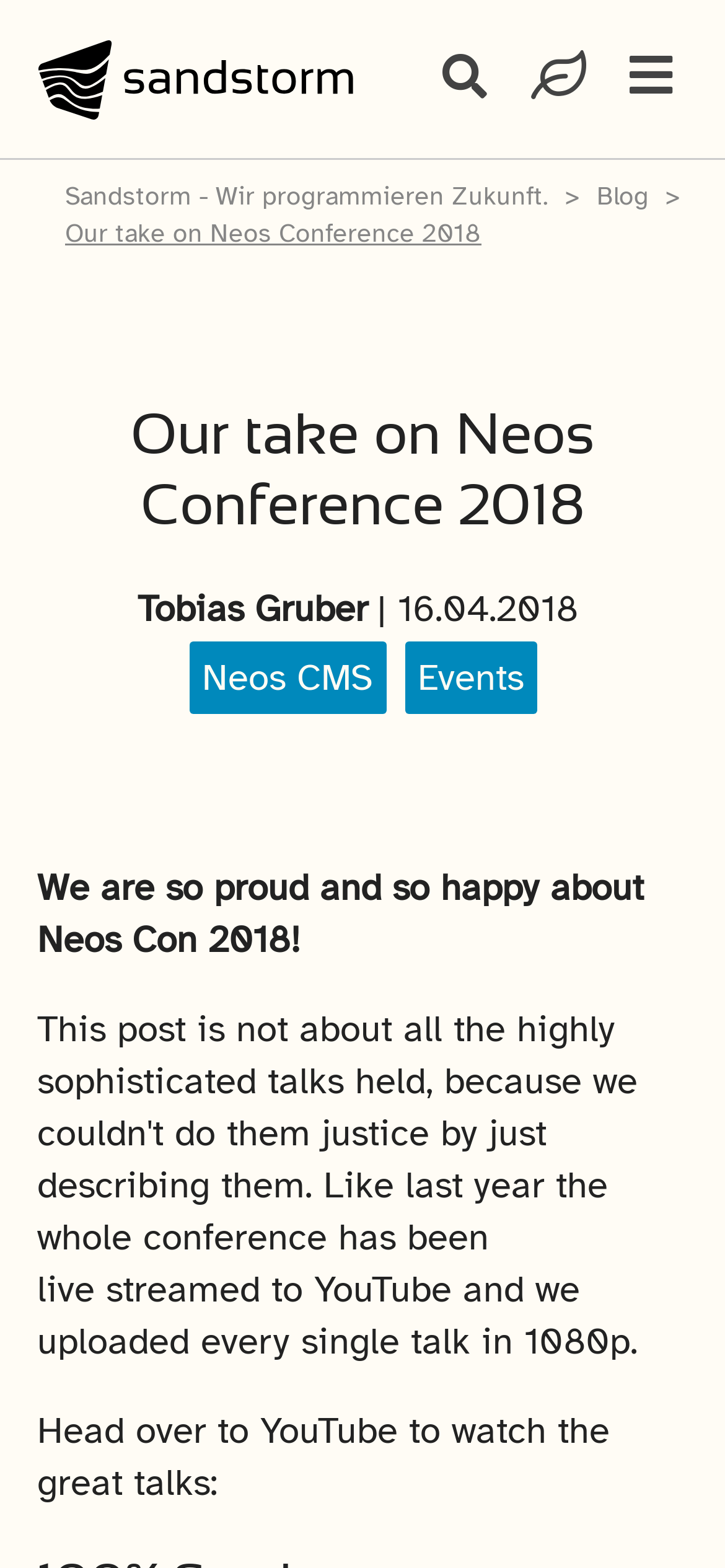Please find the bounding box coordinates of the element that you should click to achieve the following instruction: "Visit the Events page". The coordinates should be presented as four float numbers between 0 and 1: [left, top, right, bottom].

[0.558, 0.409, 0.74, 0.455]